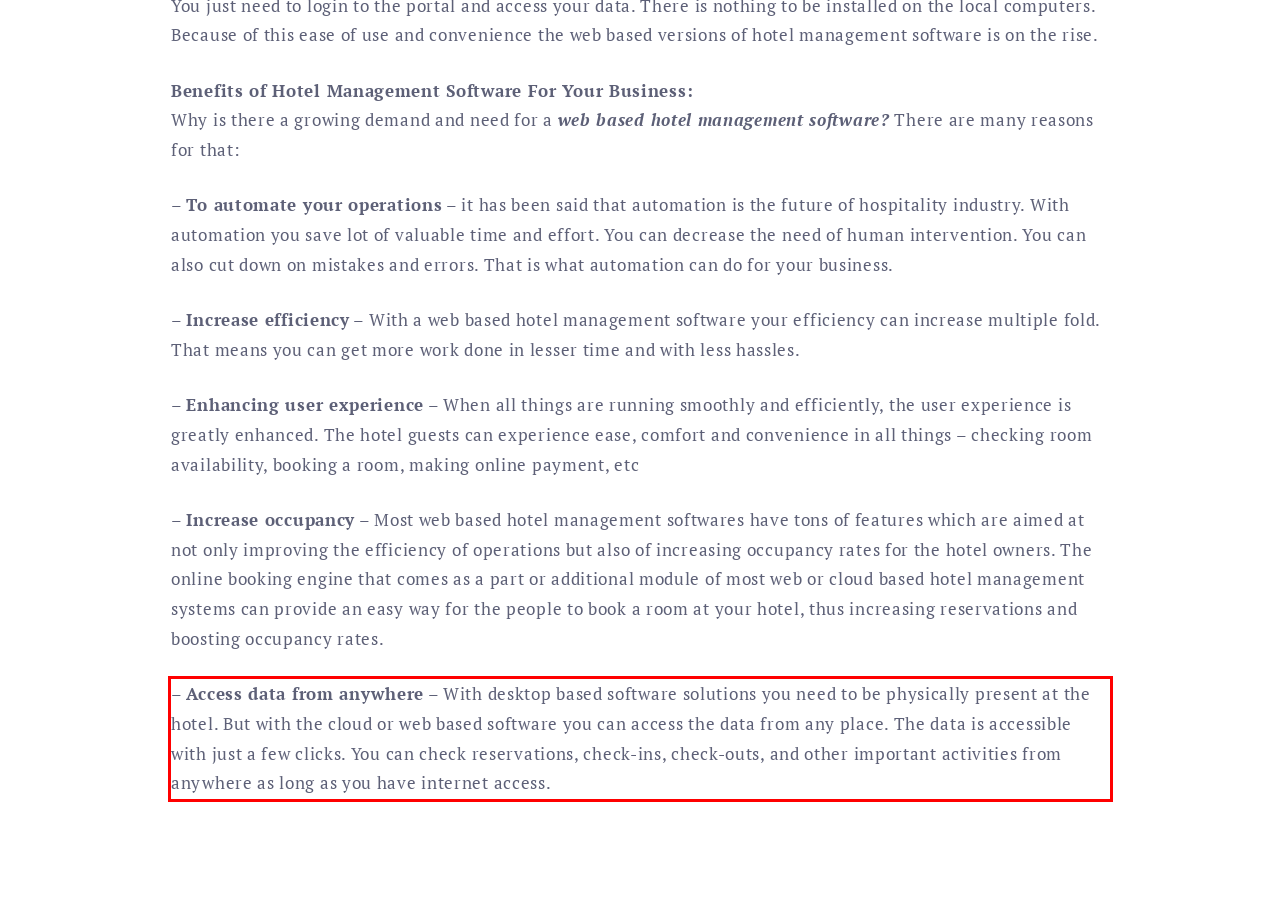You are provided with a screenshot of a webpage containing a red bounding box. Please extract the text enclosed by this red bounding box.

– Access data from anywhere – With desktop based software solutions you need to be physically present at the hotel. But with the cloud or web based software you can access the data from any place. The data is accessible with just a few clicks. You can check reservations, check-ins, check-outs, and other important activities from anywhere as long as you have internet access.